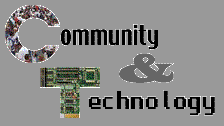What is 'Technology' presented in?
Could you answer the question in a detailed manner, providing as much information as possible?

The word 'Technology' is presented in a bold, modern typeface, emphasizing its importance in shaping interactions and experiences in contemporary society.